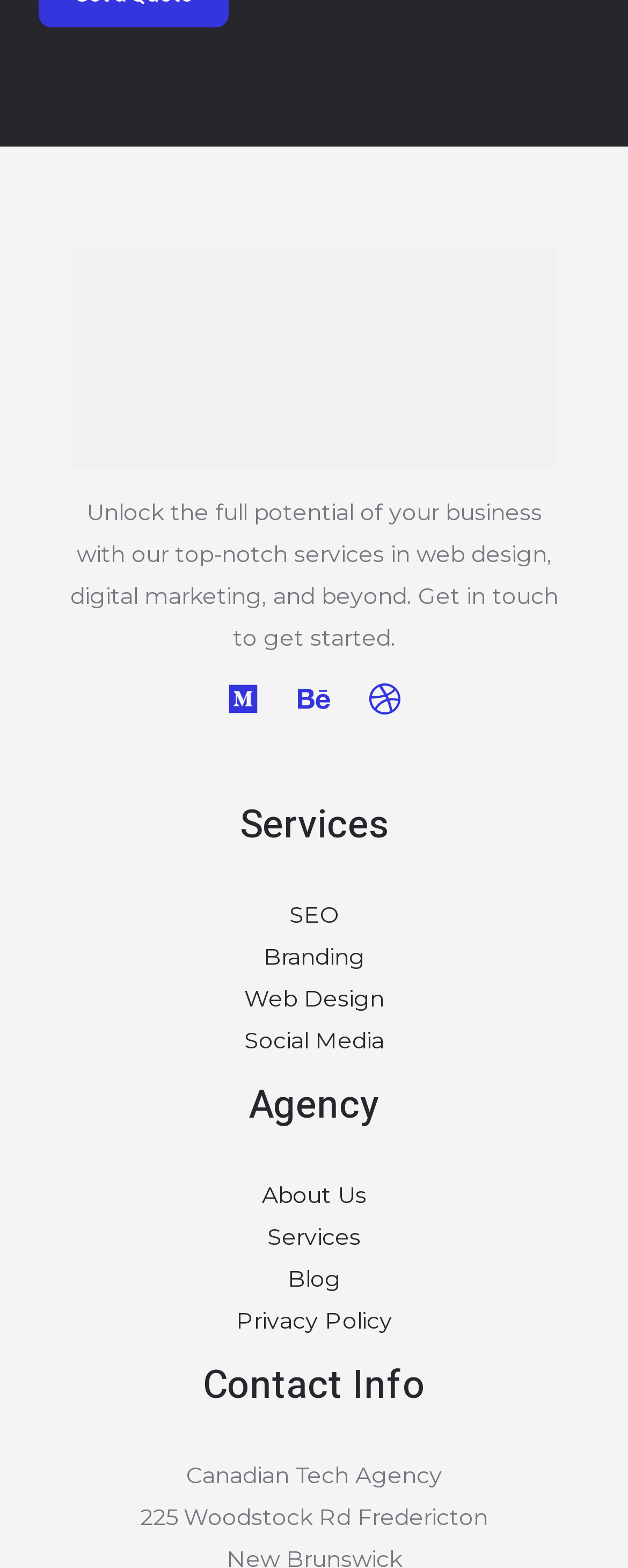Determine the bounding box for the UI element described here: "About Us".

[0.417, 0.753, 0.583, 0.771]